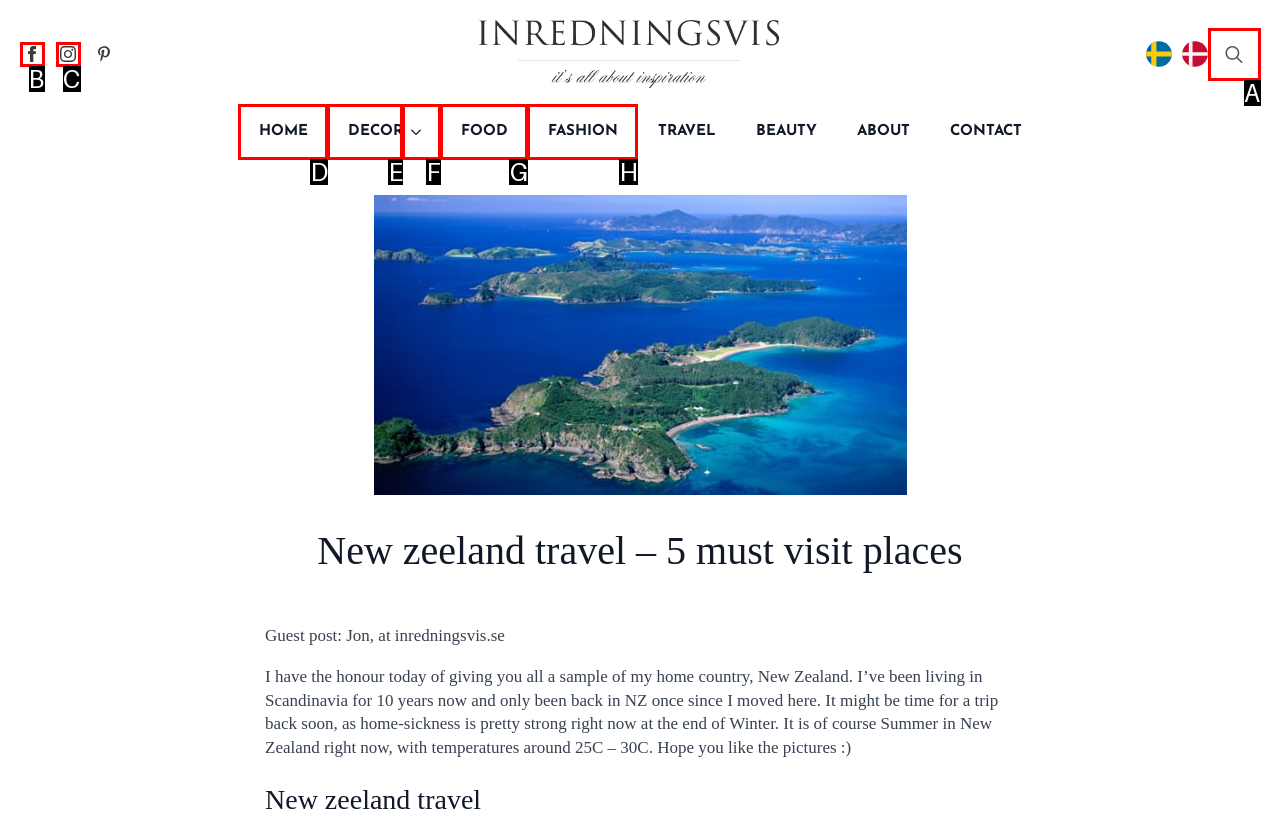Given the description: parent_node: DECOR aria-label="Decor Submenu", pick the option that matches best and answer with the corresponding letter directly.

F